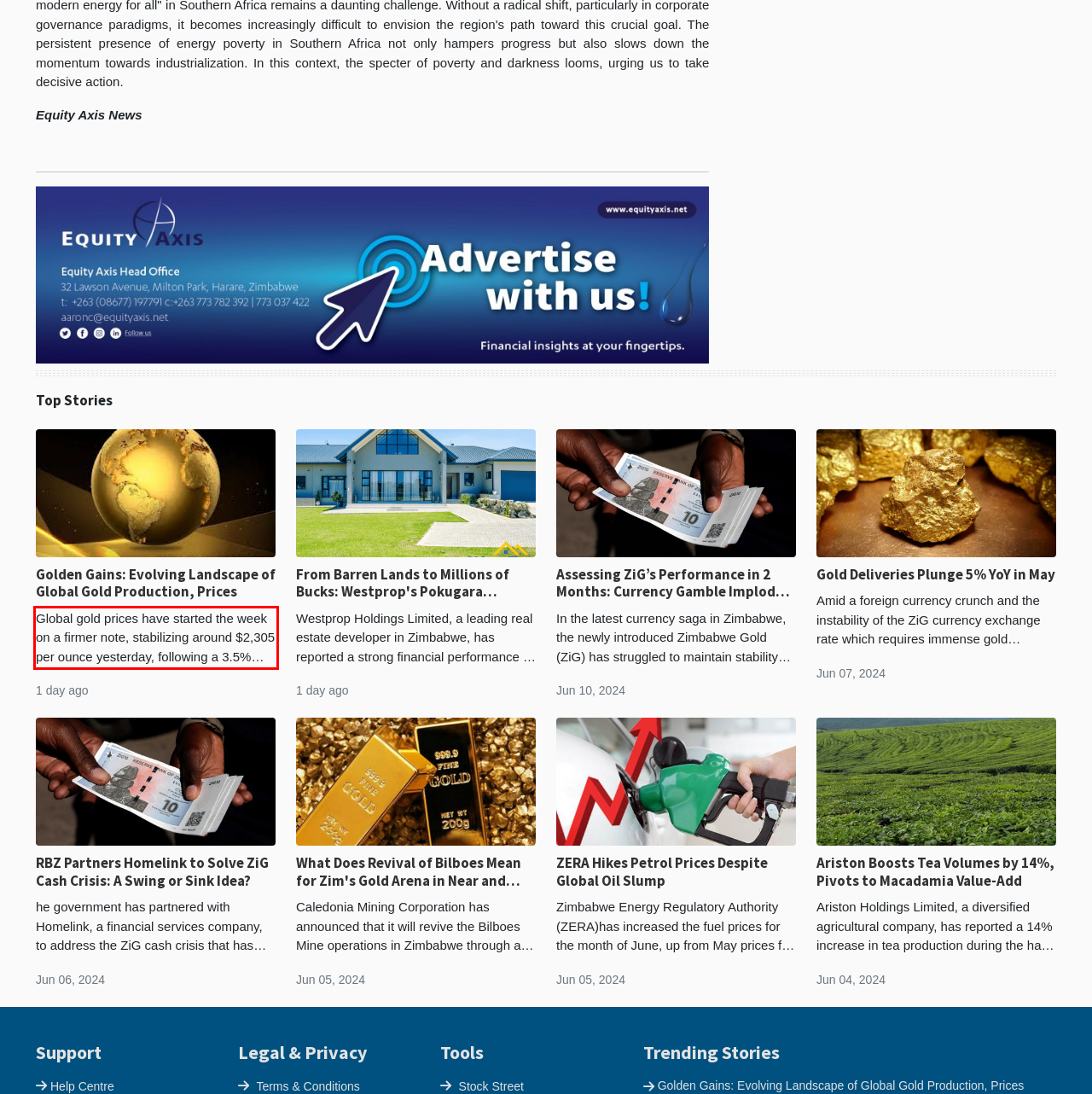You are provided with a screenshot of a webpage that includes a UI element enclosed in a red rectangle. Extract the text content inside this red rectangle.

Global gold prices have started the week on a firmer note, stabilizing around $2,305 per ounce yesterday, following a 3.5% drop on Friday - the largest daily decline since November 2020. Investor sen